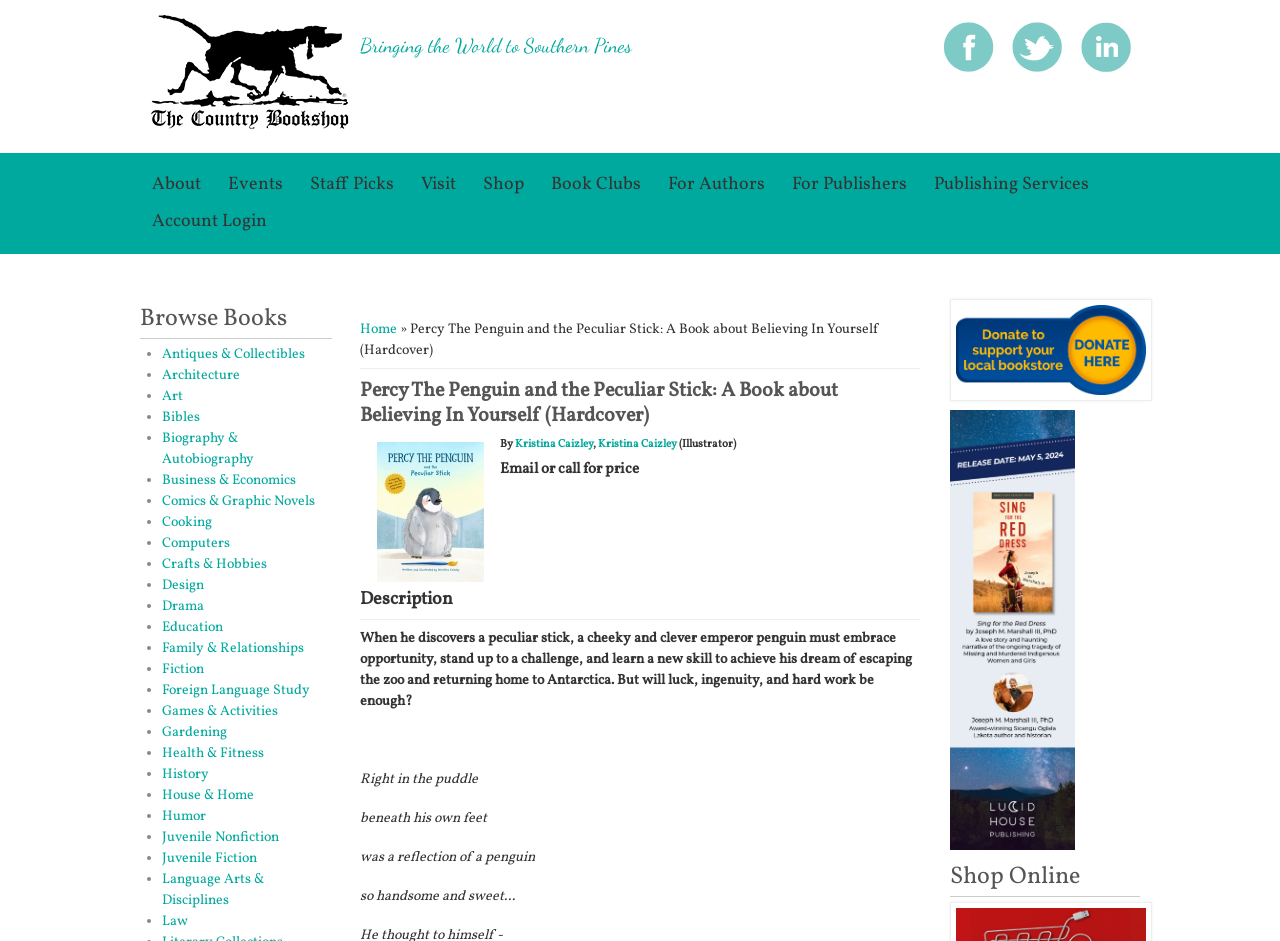Identify the bounding box coordinates of the section to be clicked to complete the task described by the following instruction: "Learn more about 'Kristina Caizley'". The coordinates should be four float numbers between 0 and 1, formatted as [left, top, right, bottom].

[0.402, 0.464, 0.463, 0.481]